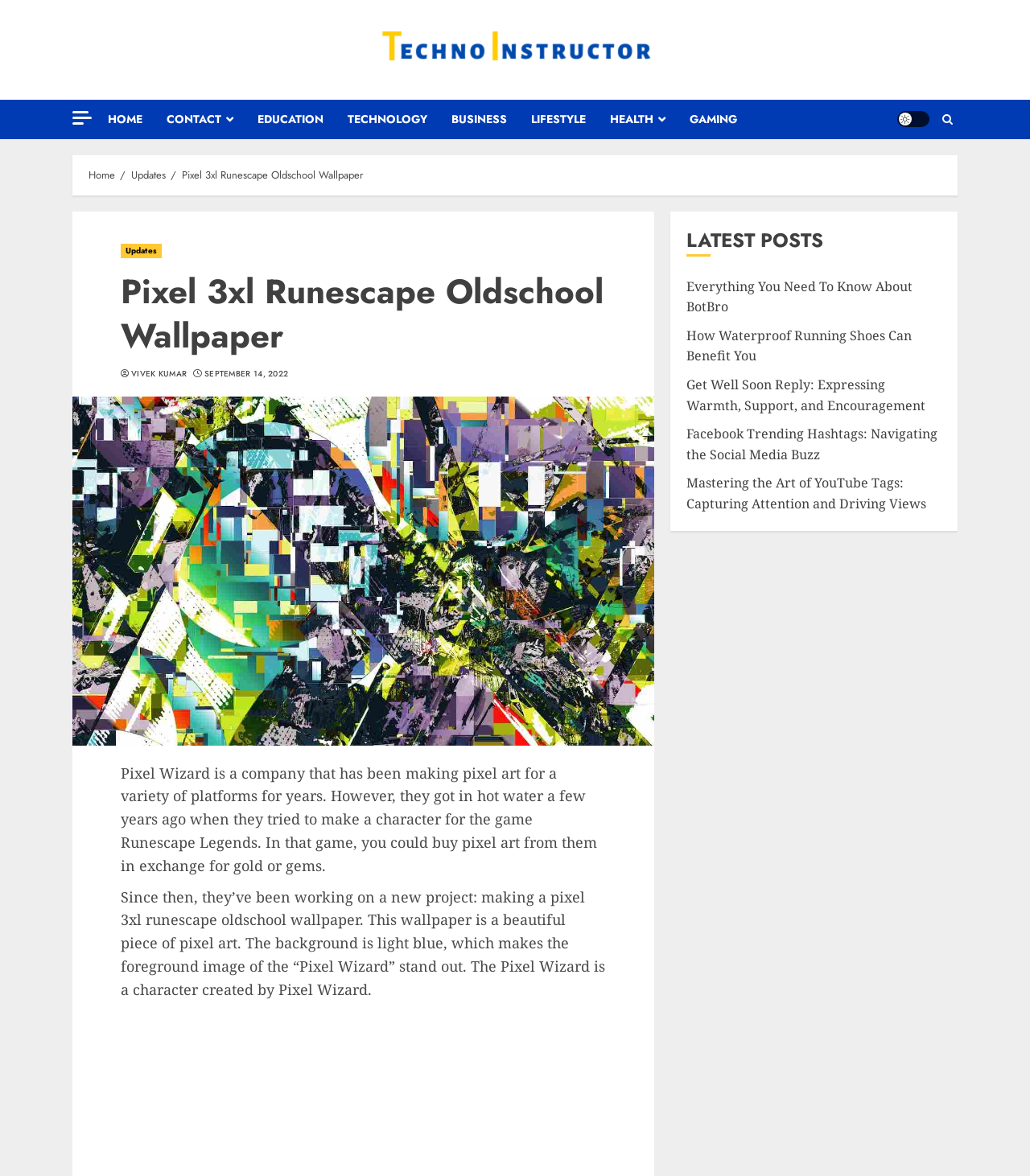How many latest posts are listed on the webpage?
Refer to the screenshot and answer in one word or phrase.

5